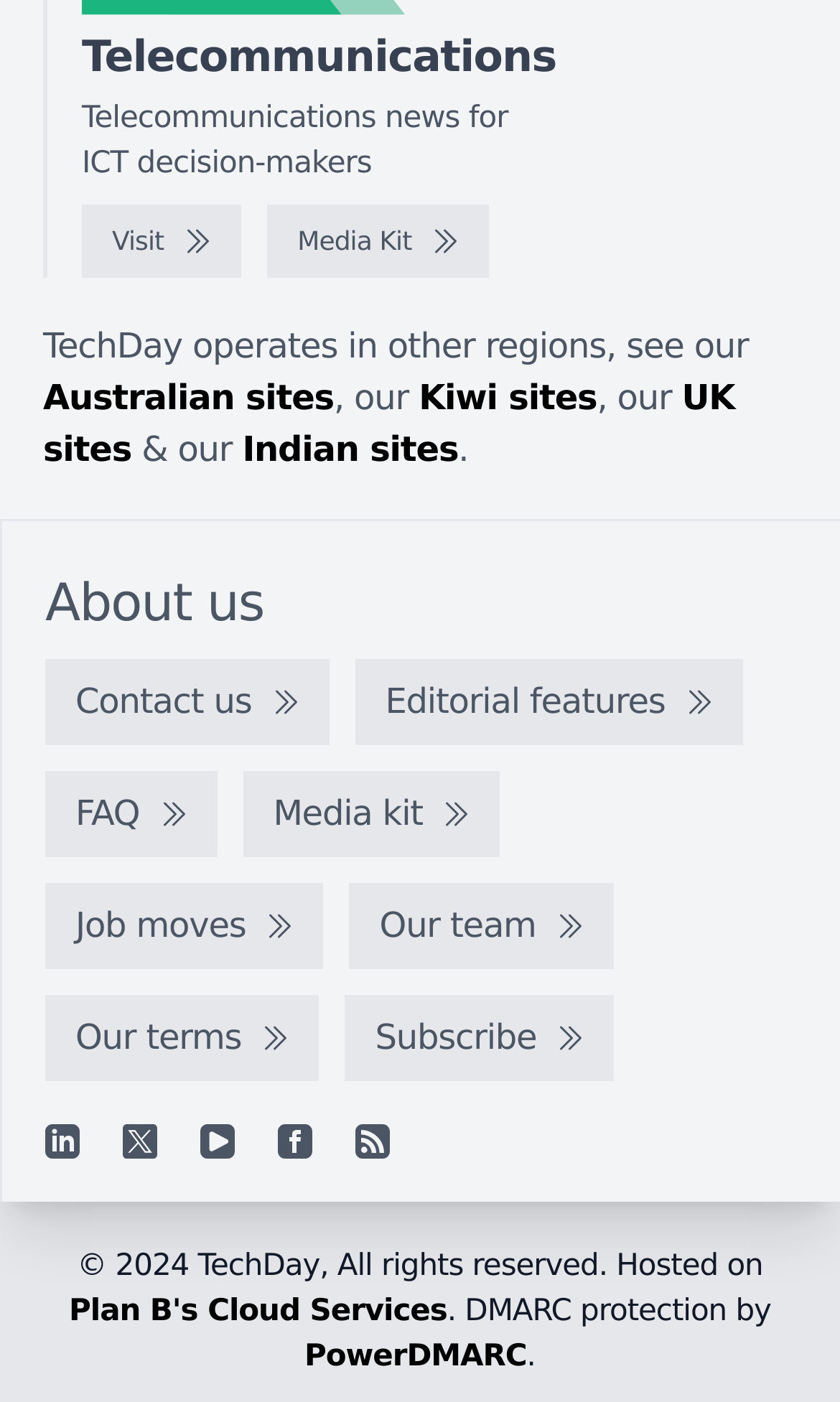Answer the question with a brief word or phrase:
What is the purpose of the 'Media Kit' link?

To access media kit